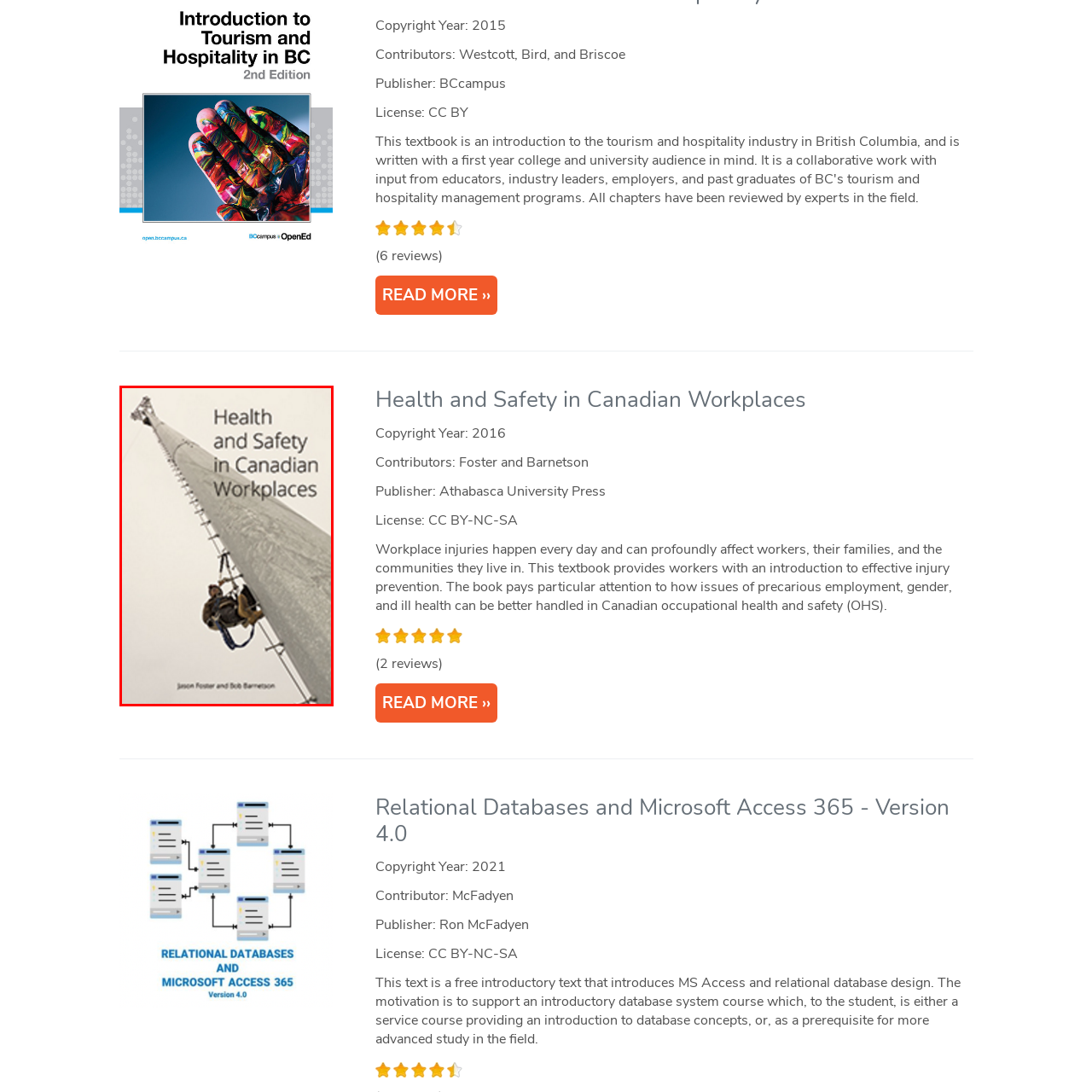Who are the authors of the textbook?
Analyze the image marked by the red bounding box and respond with an in-depth answer considering the visual clues.

The authors of the textbook are mentioned in the caption as Jason Foster and Bob Barnetson, indicating their expertise in the field of occupational safety and health.